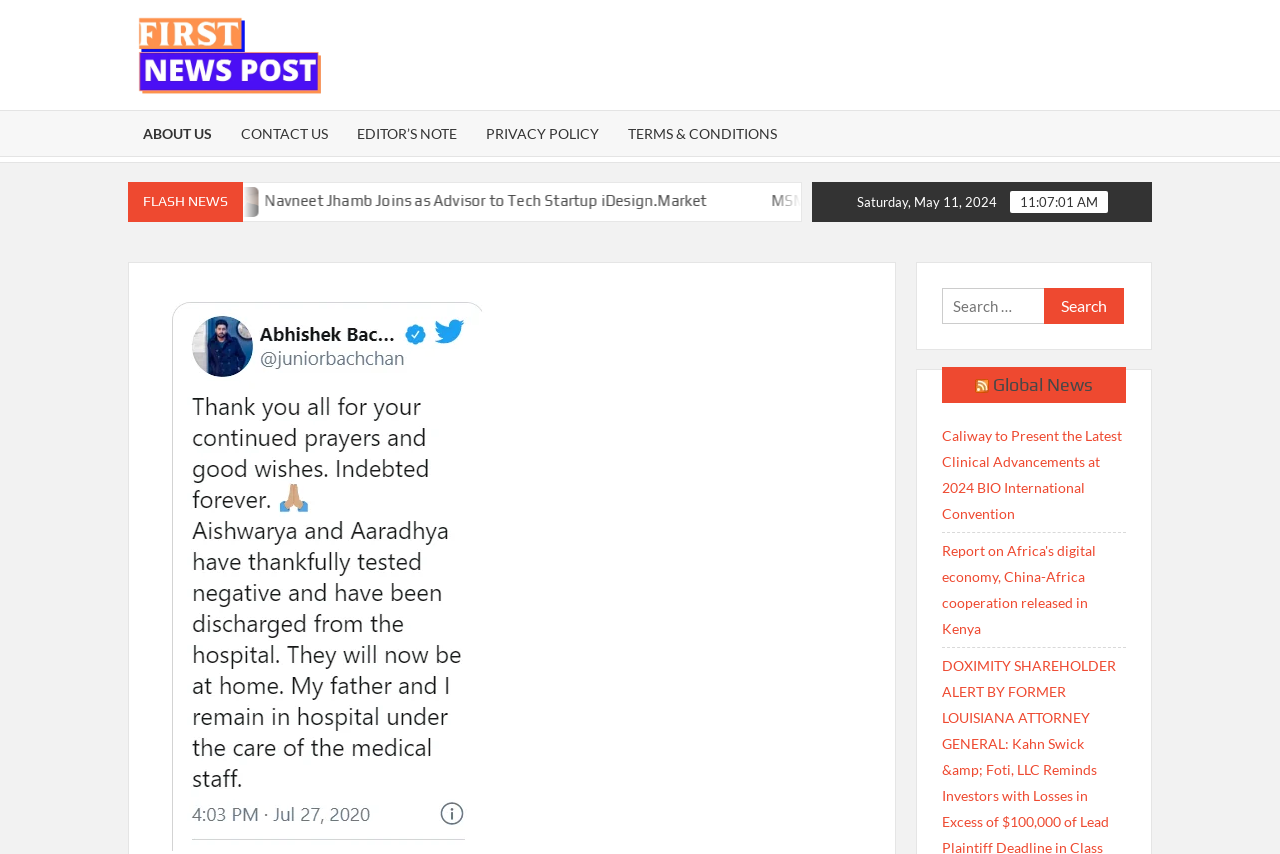Specify the bounding box coordinates of the region I need to click to perform the following instruction: "Check the latest news in RSS Global News". The coordinates must be four float numbers in the range of 0 to 1, i.e., [left, top, right, bottom].

[0.762, 0.438, 0.773, 0.462]